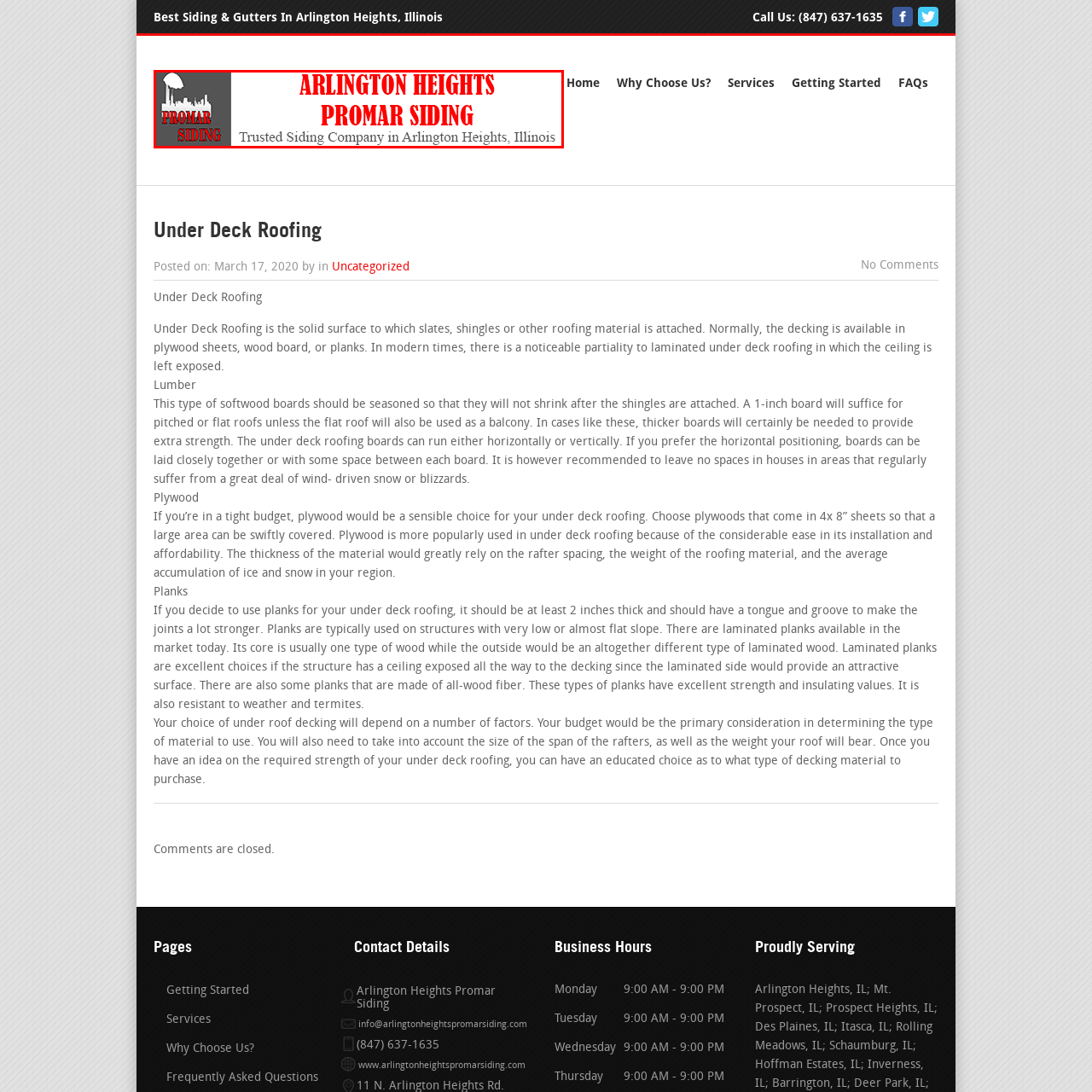What is the location of the company?
Inspect the image indicated by the red outline and answer the question with a single word or short phrase.

Arlington Heights, Illinois